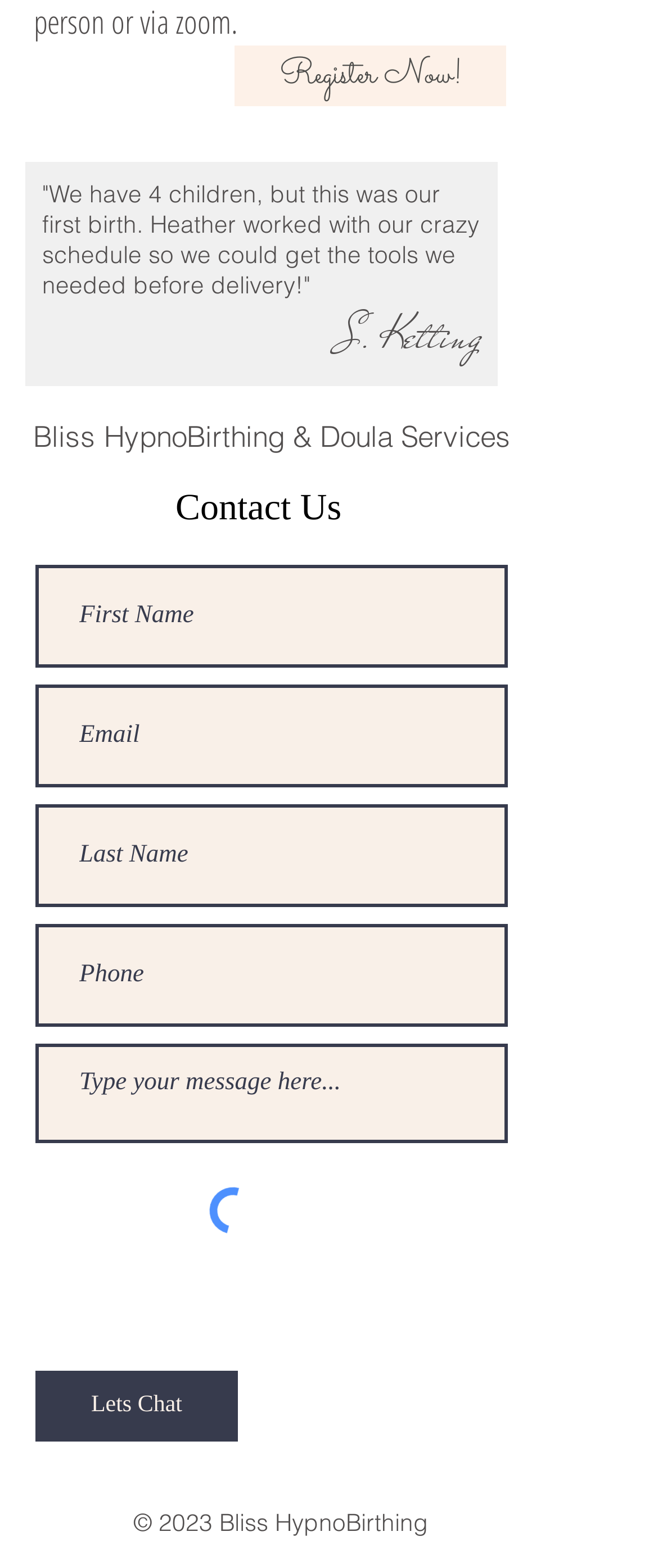What is the name of the service provider?
Look at the image and respond to the question as thoroughly as possible.

I found the answer by looking at the StaticText element with the text 'Bliss HypnoBirthing & Doula Services' which is likely to be the name of the service provider.